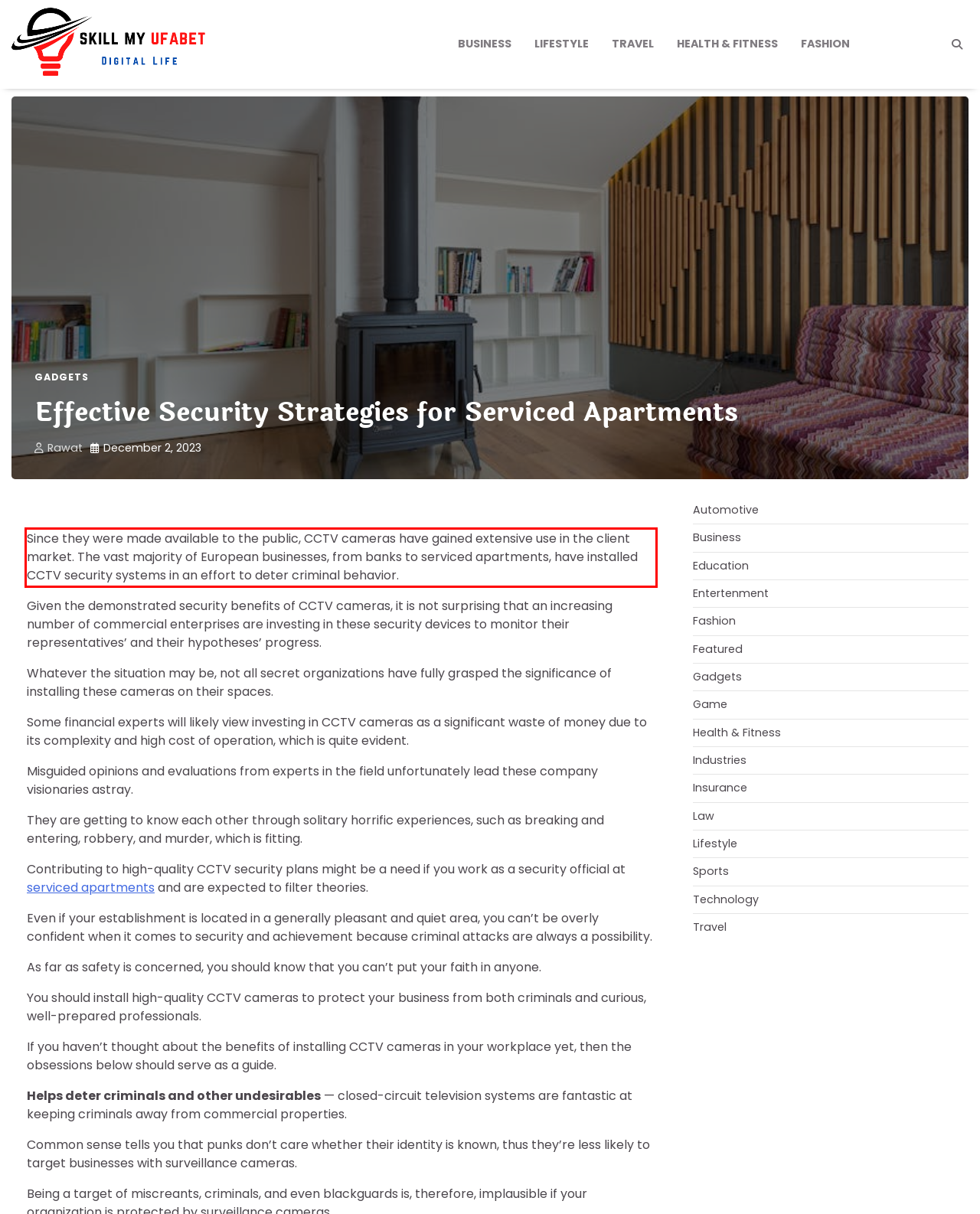Given a webpage screenshot with a red bounding box, perform OCR to read and deliver the text enclosed by the red bounding box.

Since they were made available to the public, CCTV cameras have gained extensive use in the client market. The vast majority of European businesses, from banks to serviced apartments, have installed CCTV security systems in an effort to deter criminal behavior.